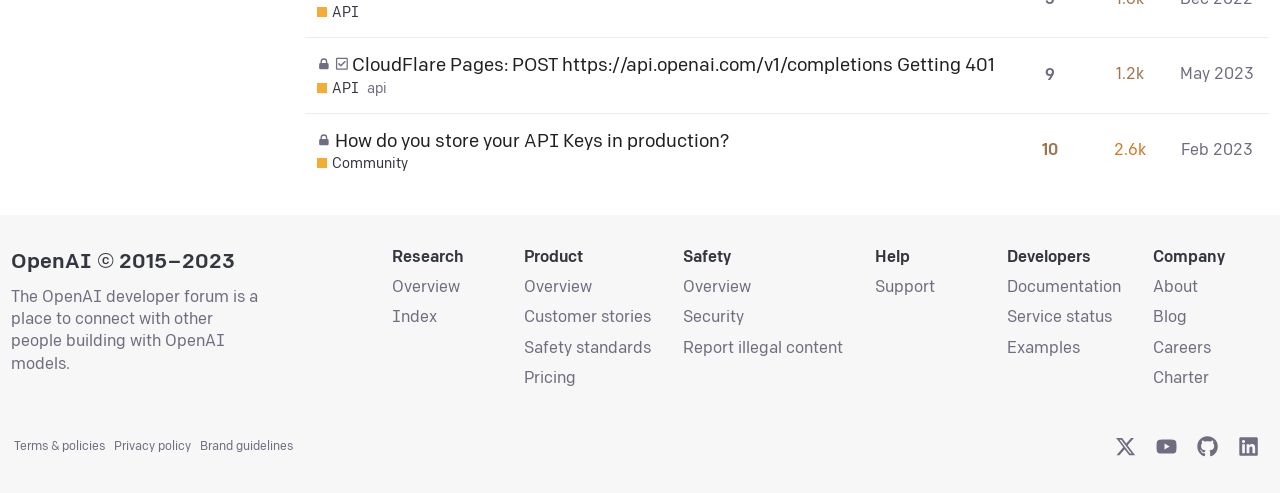Determine the coordinates of the bounding box that should be clicked to complete the instruction: "Click on the 'API' link". The coordinates should be represented by four float numbers between 0 and 1: [left, top, right, bottom].

[0.248, 0.006, 0.28, 0.046]